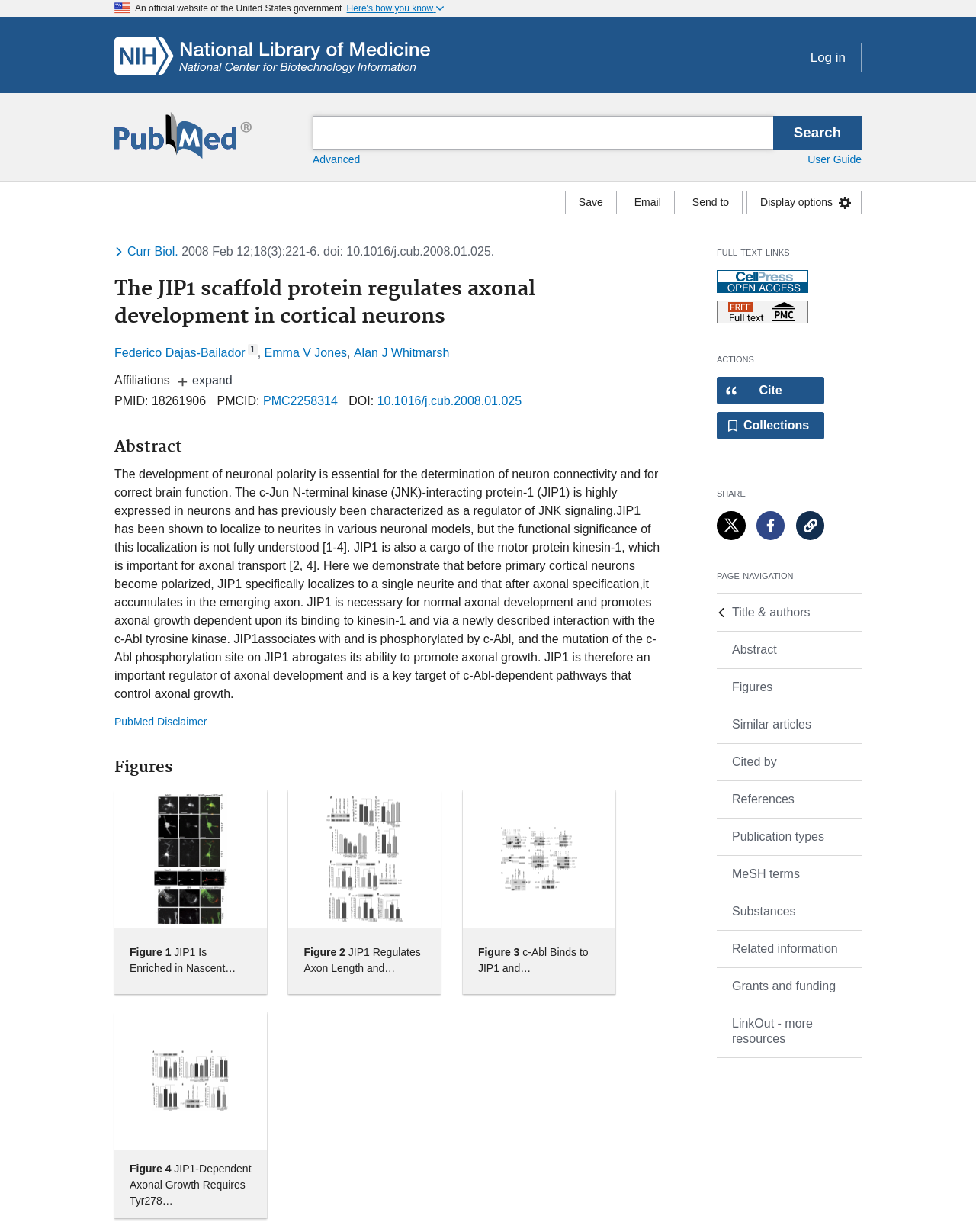Specify the bounding box coordinates of the region I need to click to perform the following instruction: "Share article on Twitter". The coordinates must be four float numbers in the range of 0 to 1, i.e., [left, top, right, bottom].

[0.734, 0.415, 0.764, 0.438]